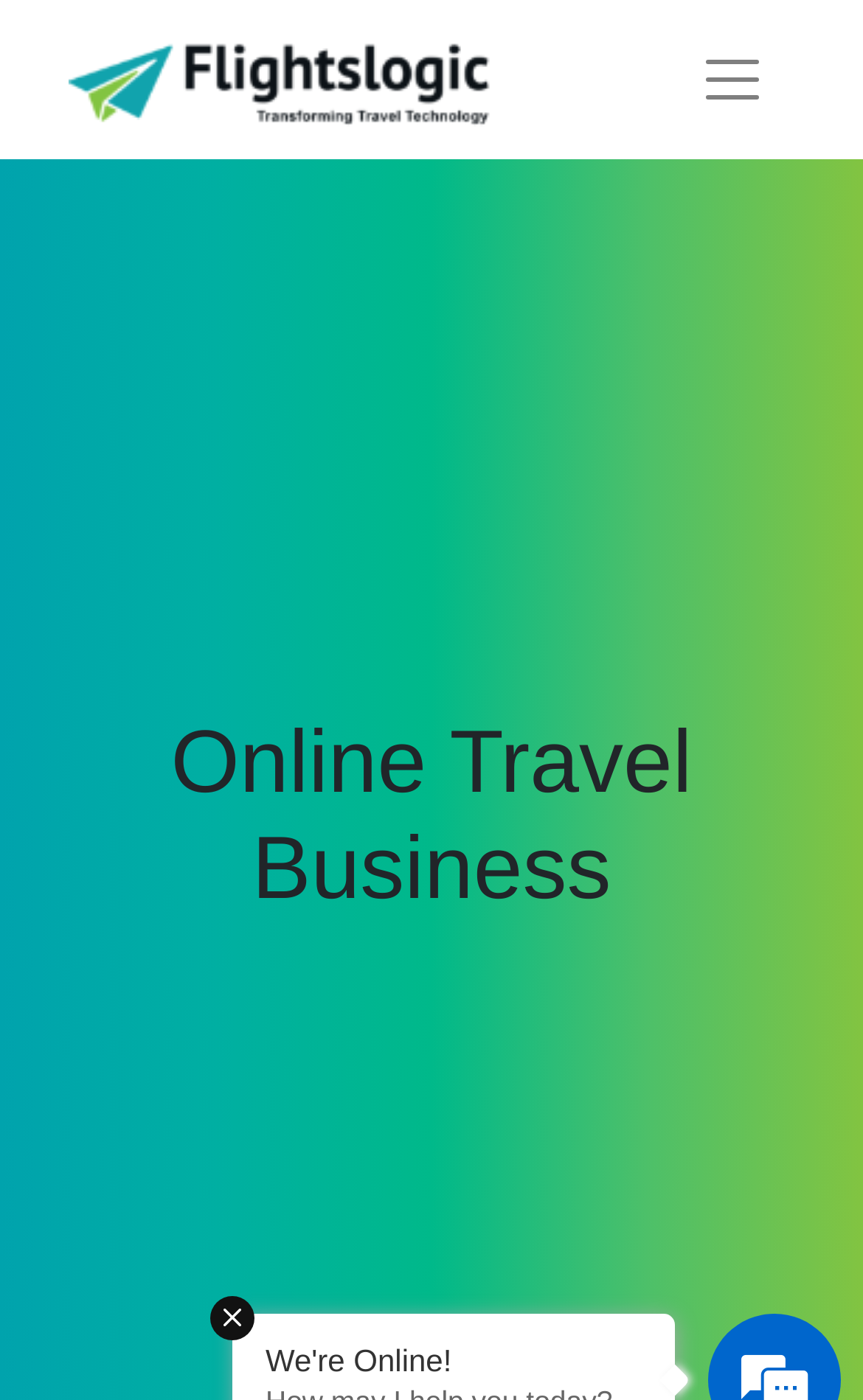Given the element description: "alt="logo"", predict the bounding box coordinates of this UI element. The coordinates must be four float numbers between 0 and 1, given as [left, top, right, bottom].

[0.079, 0.013, 0.651, 0.1]